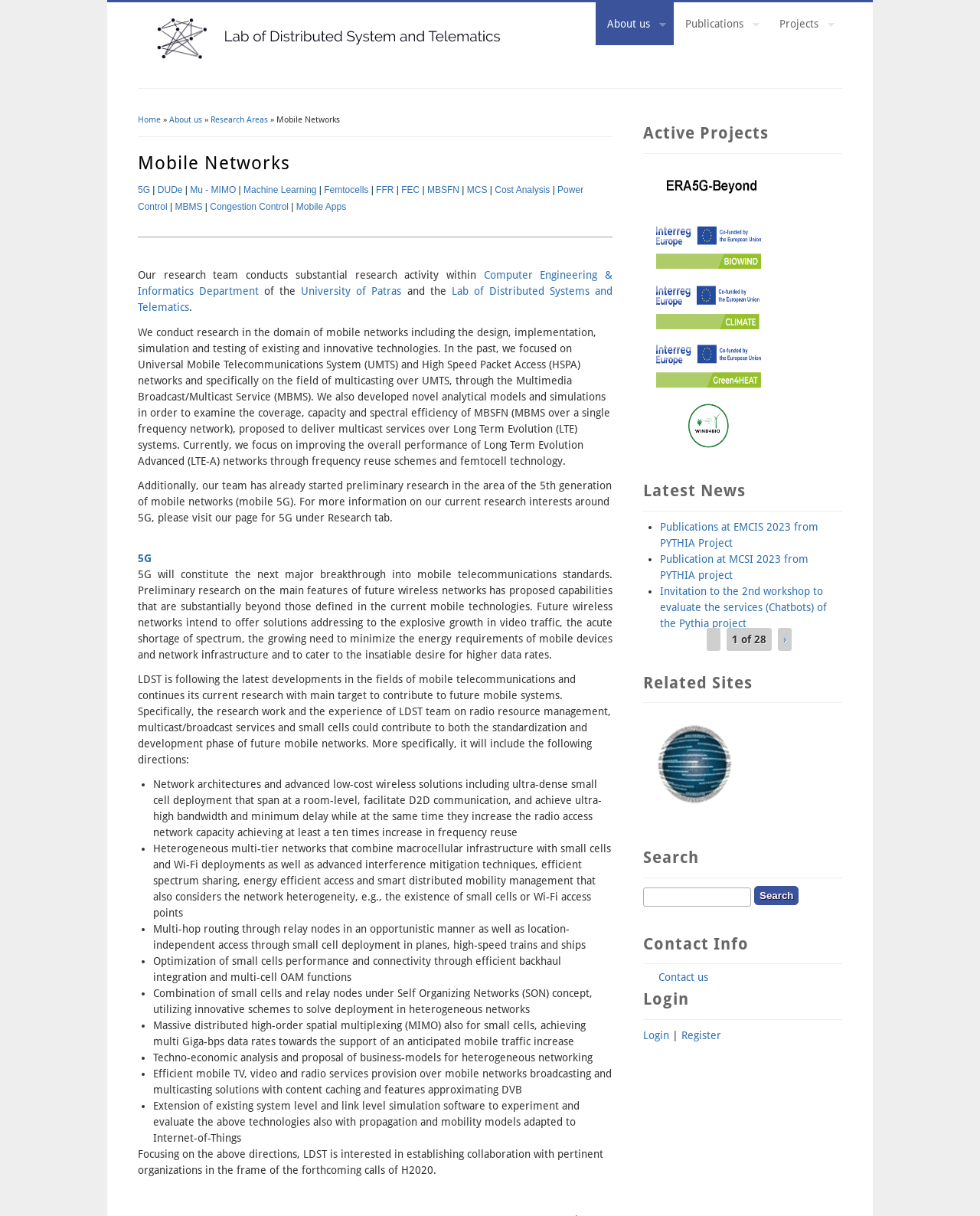Kindly determine the bounding box coordinates for the area that needs to be clicked to execute this instruction: "Read about 'Mobile Networks' research".

[0.141, 0.125, 0.625, 0.143]